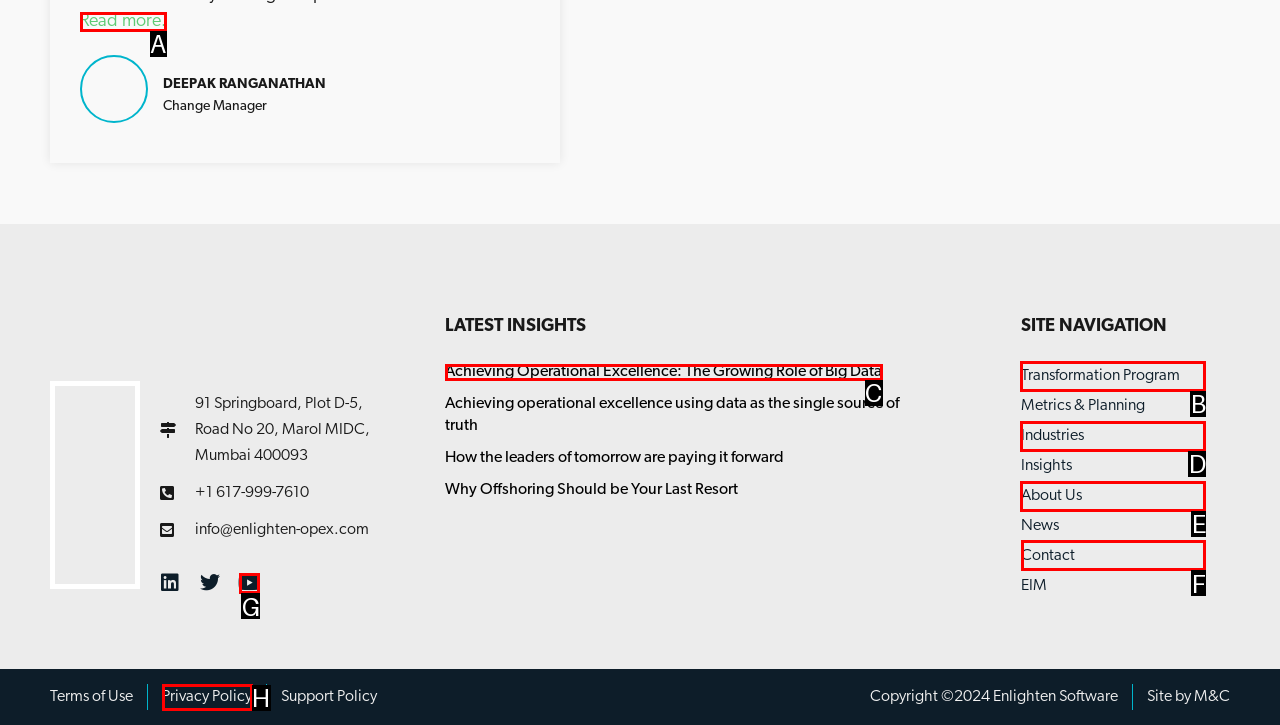Tell me which one HTML element I should click to complete the following task: Contact the company Answer with the option's letter from the given choices directly.

F